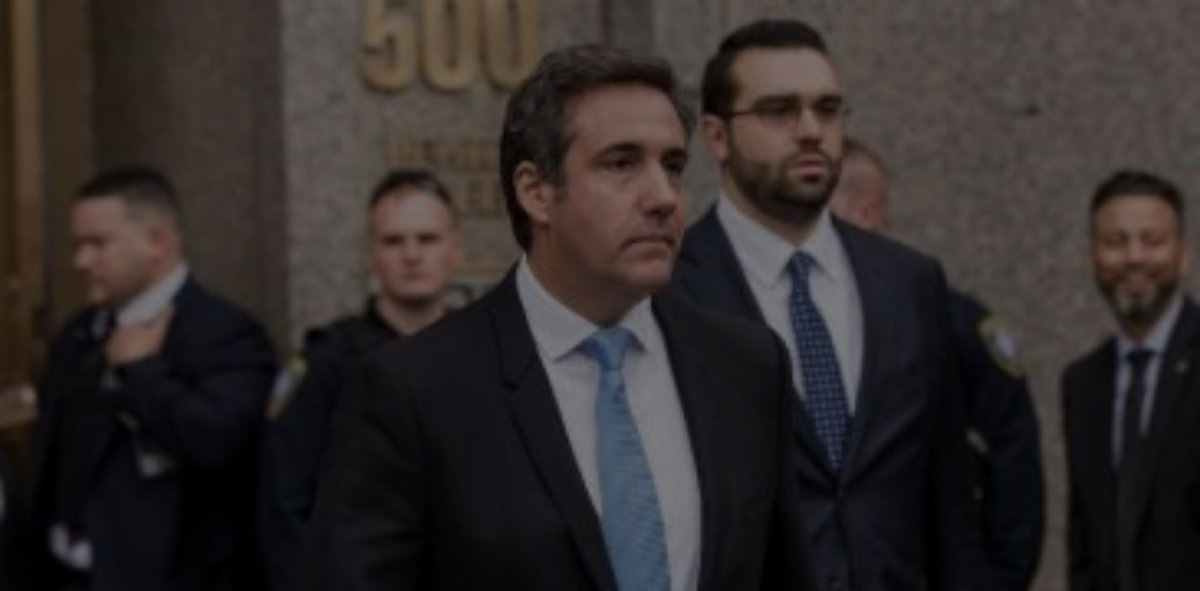Please provide a brief answer to the question using only one word or phrase: 
What is the number displayed on the building's façade?

500